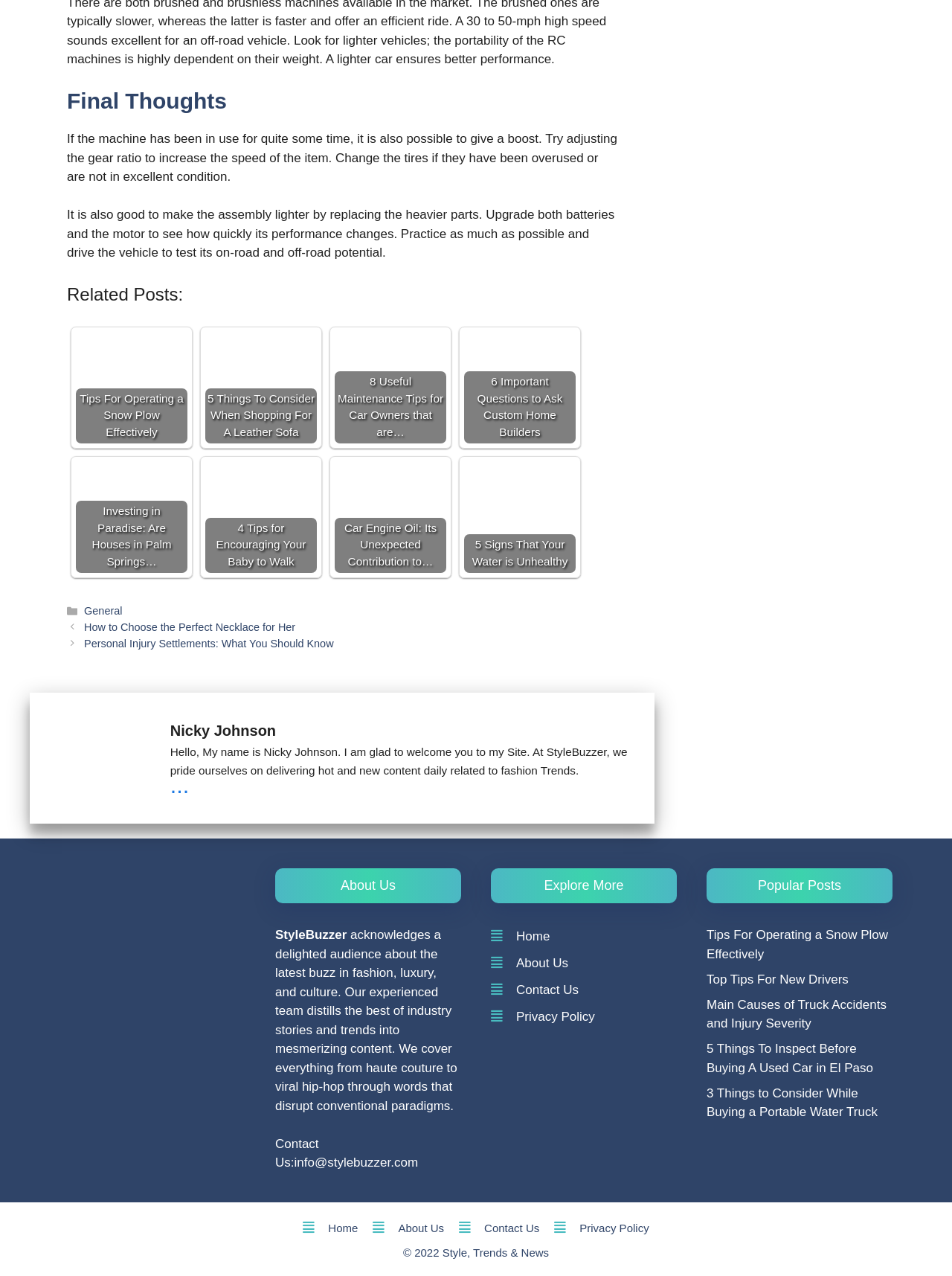Locate the bounding box of the UI element described in the following text: "About Us".

[0.392, 0.957, 0.466, 0.967]